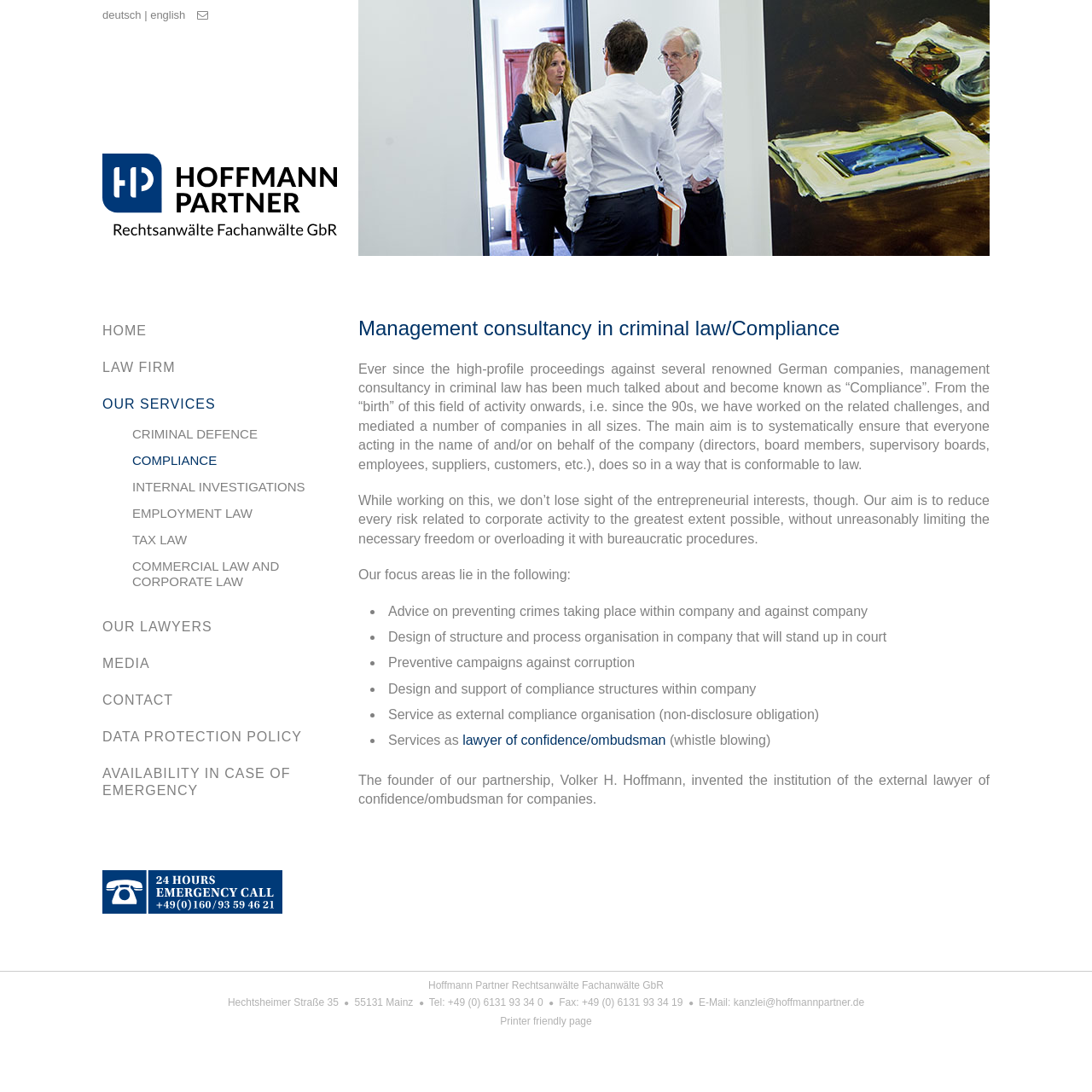What is the address of the law firm?
Could you please answer the question thoroughly and with as much detail as possible?

The address of the law firm can be found at the bottom of the webpage, where it says 'Hechtsheimer Straße 35' and '55131 Mainz'.